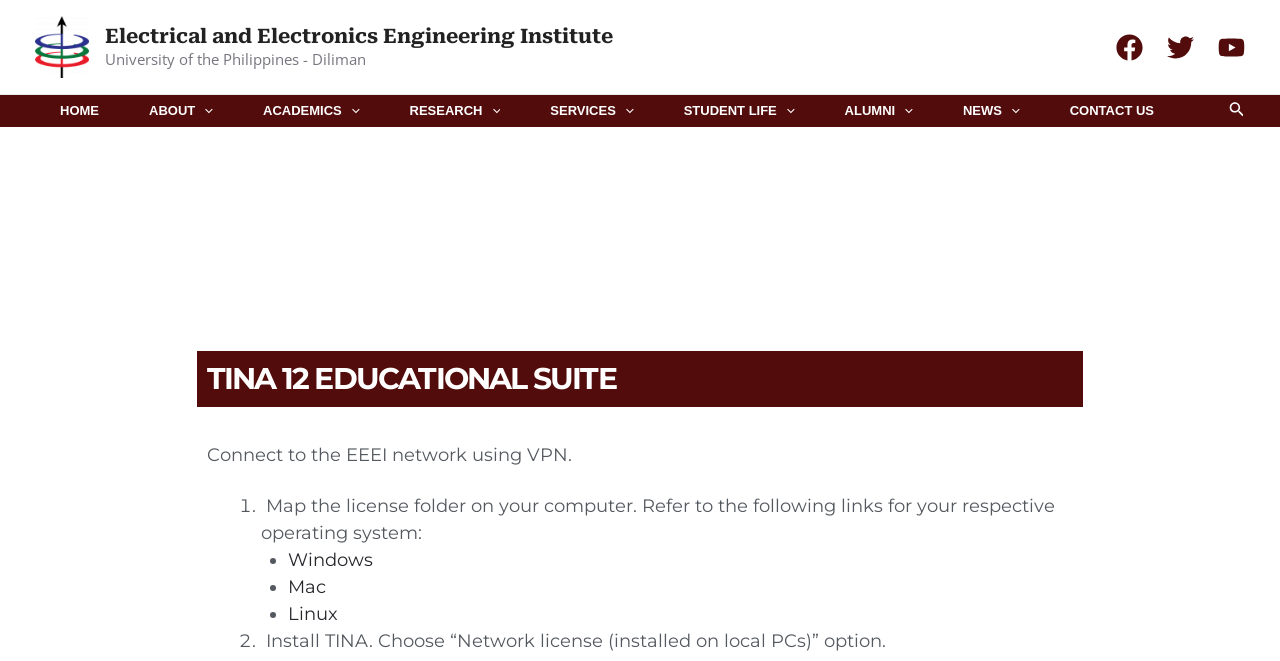Locate and provide the bounding box coordinates for the HTML element that matches this description: "CONTACT US".

[0.816, 0.153, 0.902, 0.183]